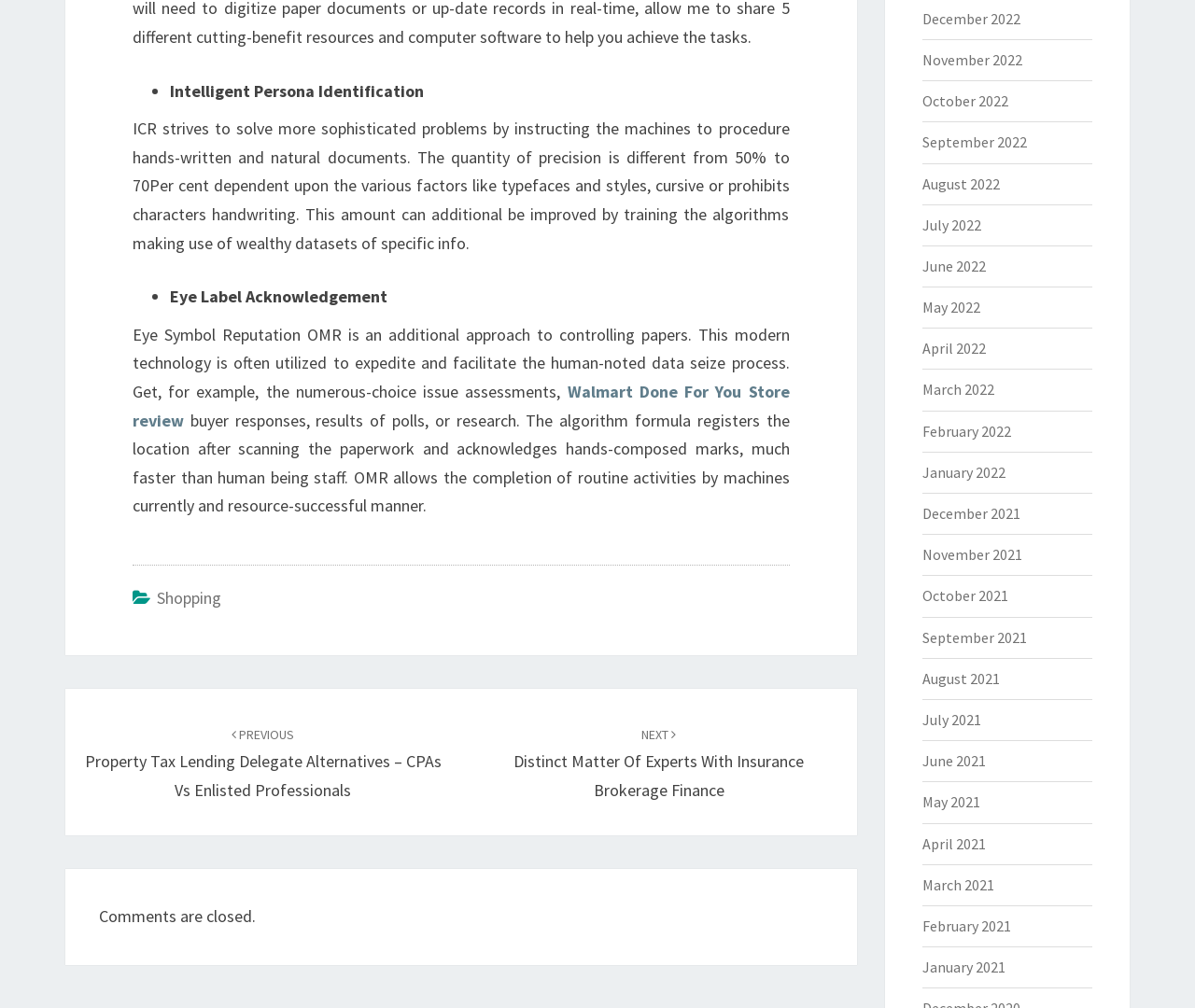Find the coordinates for the bounding box of the element with this description: "October 2022".

[0.771, 0.091, 0.843, 0.109]